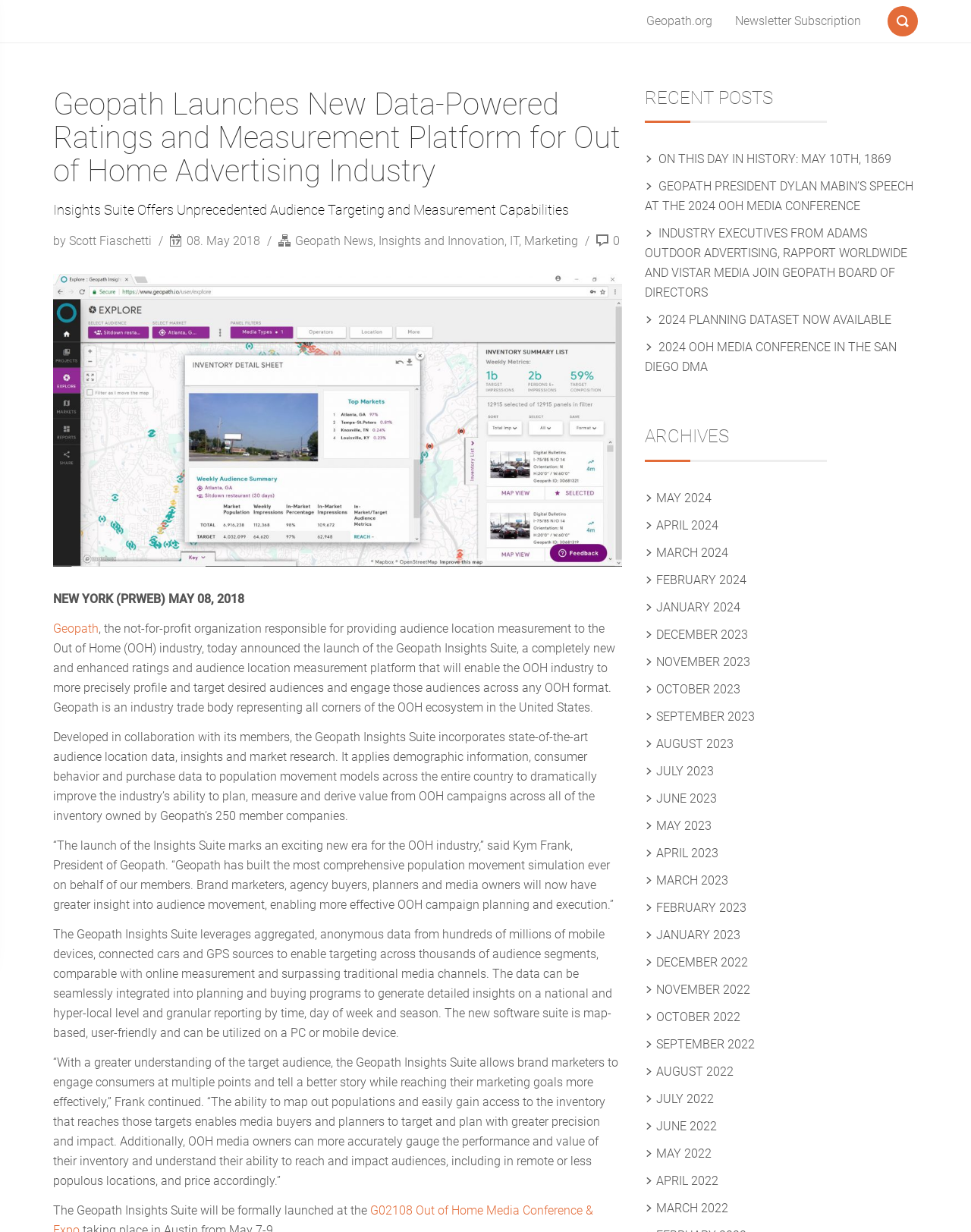Please find the bounding box coordinates for the clickable element needed to perform this instruction: "Subscribe to Newsletter".

[0.745, 0.0, 0.898, 0.034]